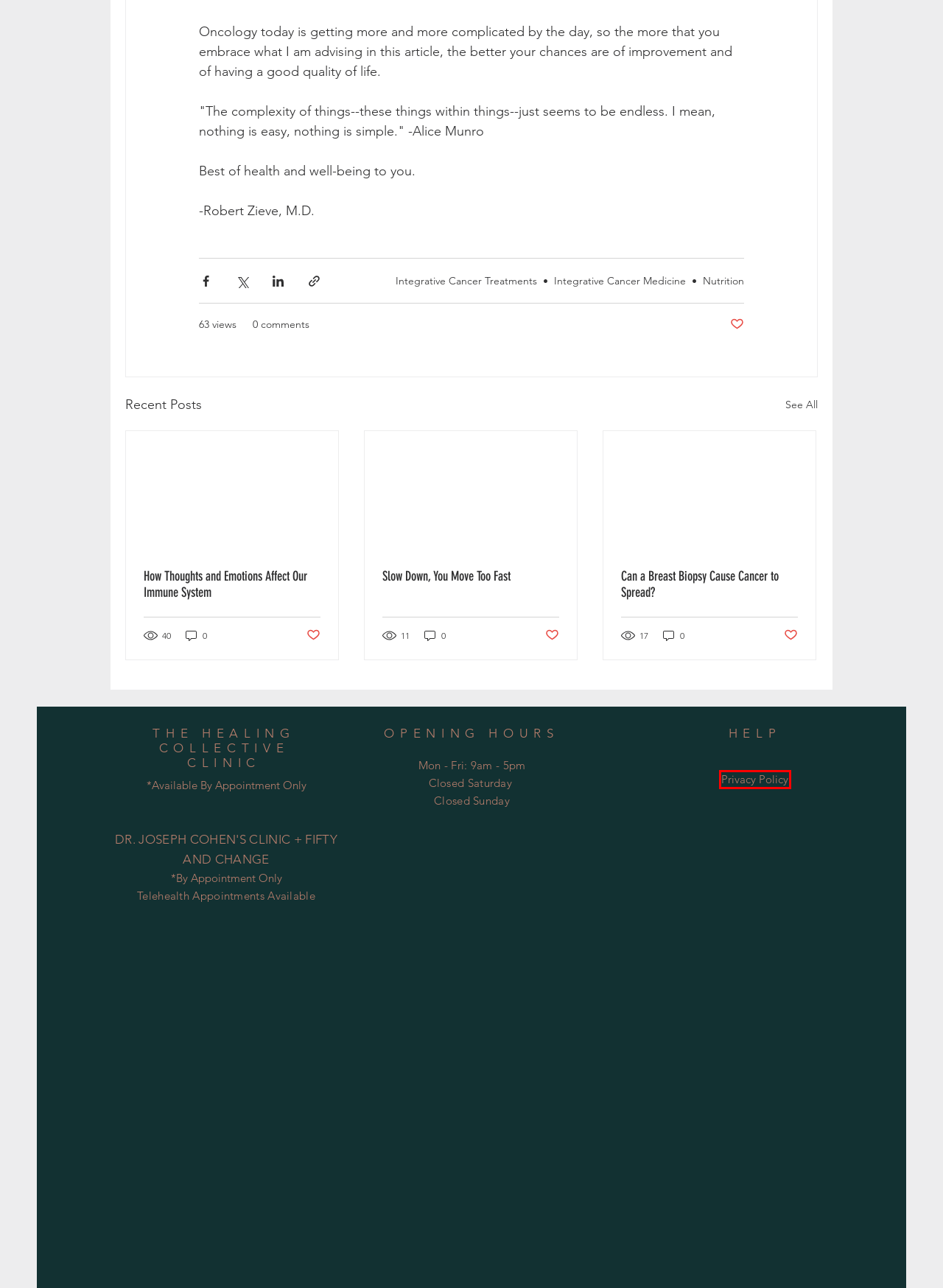You have a screenshot of a webpage with a red bounding box highlighting a UI element. Your task is to select the best webpage description that corresponds to the new webpage after clicking the element. Here are the descriptions:
A. Integrative Cancer Medicine
B. Nutrition
C. Integrative Cancer Treatments
D. How Thoughts and Emotions Affect Our Immune System
E. Integrative Cancer Research Blog | Journey2Life
F. Slow Down, You Move Too Fast
G. Can a Breast Biopsy Cause Cancer to Spread?
H. Privacy policy | Journey2Life

H